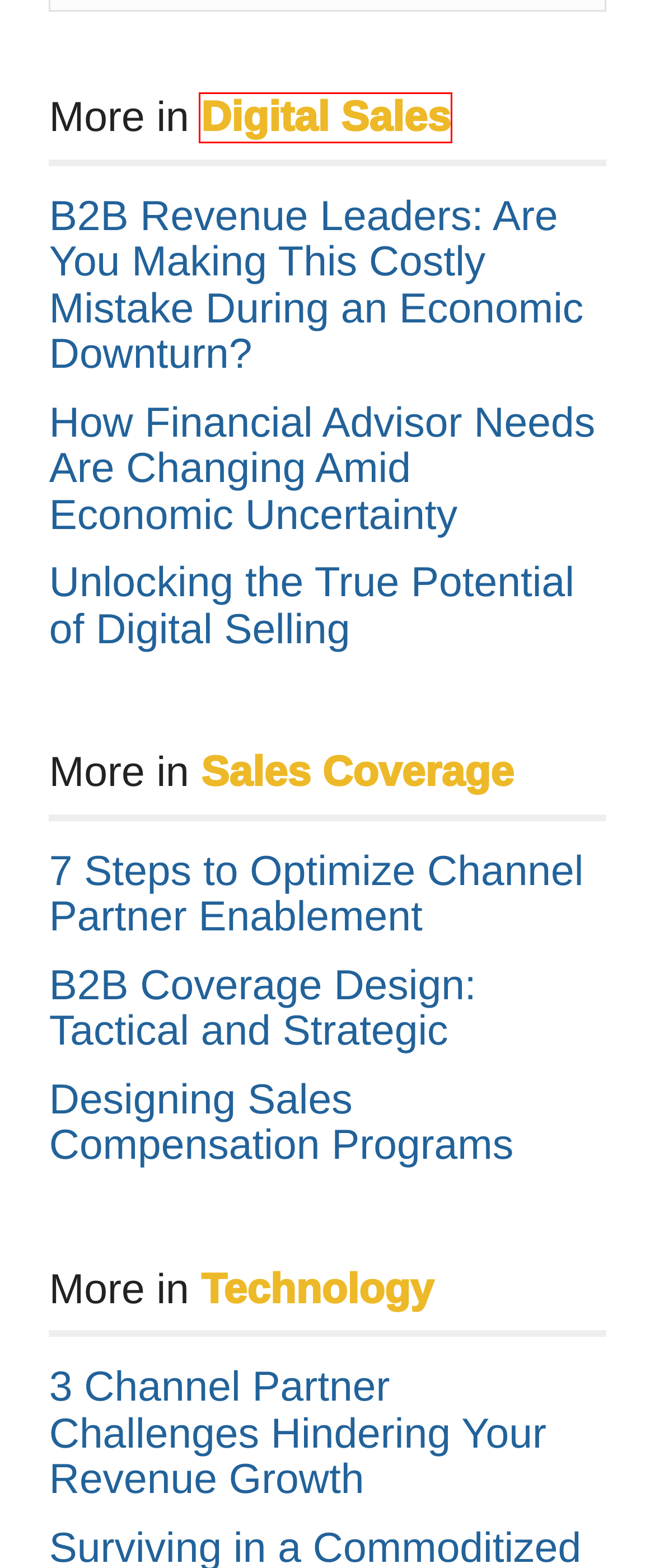You are presented with a screenshot of a webpage that includes a red bounding box around an element. Determine which webpage description best matches the page that results from clicking the element within the red bounding box. Here are the candidates:
A. Designing Sales Compensation Programs – MarketBridge
B. 3 Channel Partner Challenges Hindering Your Revenue Growth – MarketBridge
C. How Financial Advisor Needs Are Changing Amid Economic Uncertainty – MarketBridge
D. Technology – MarketBridge
E. B2B Revenue Leaders: Are You Making This Costly Mistake During an Economic Downturn? – MarketBridge
F. Digital Sales: Adapt or Die – MarketBridge
G. B2B Coverage Design: Tactical and Strategic – MarketBridge
H. 7 Steps to Optimize Channel Partner Enablement – MarketBridge

F